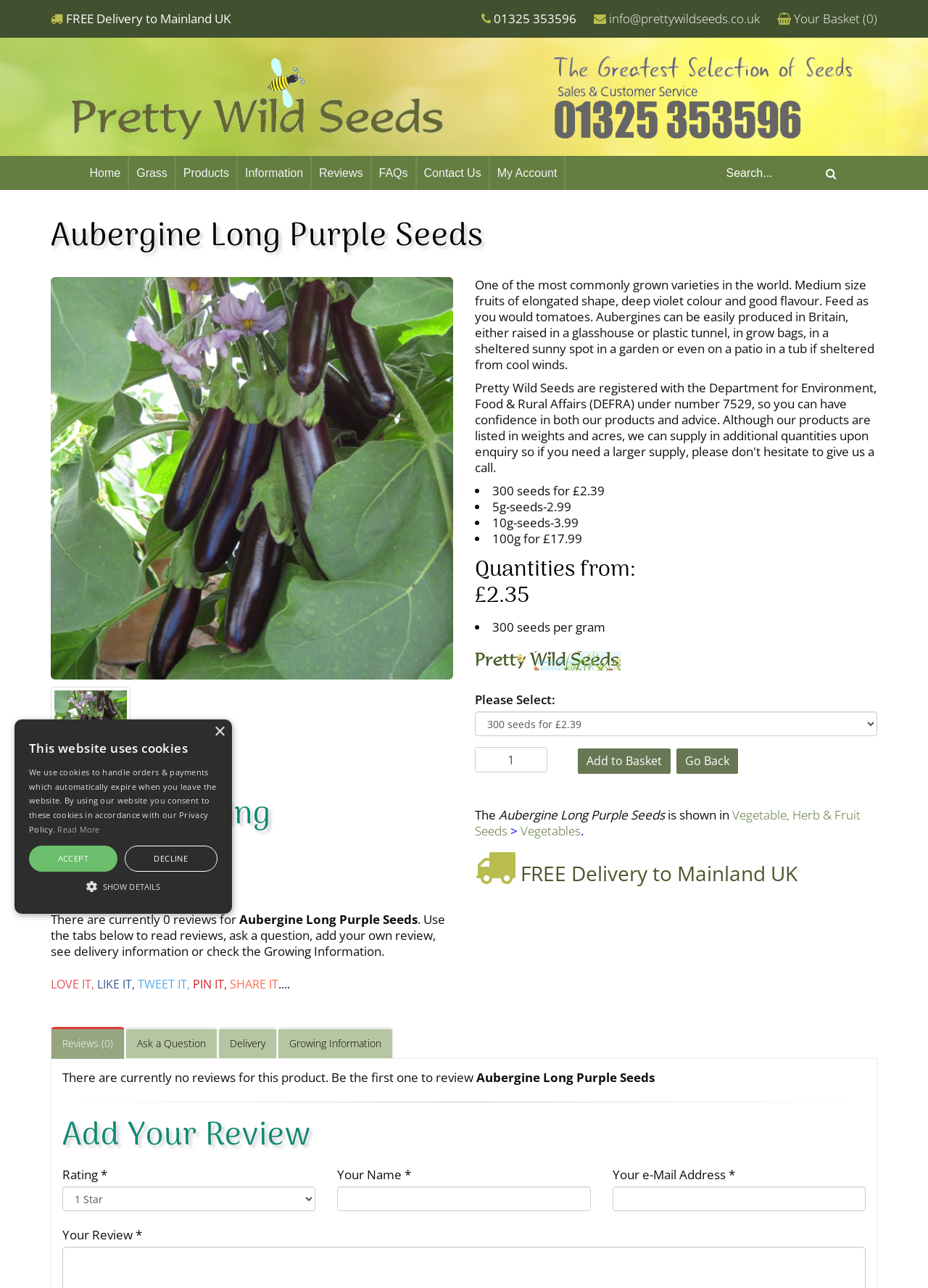Indicate the bounding box coordinates of the element that must be clicked to execute the instruction: "Select a quantity from the dropdown menu". The coordinates should be given as four float numbers between 0 and 1, i.e., [left, top, right, bottom].

[0.512, 0.553, 0.945, 0.572]